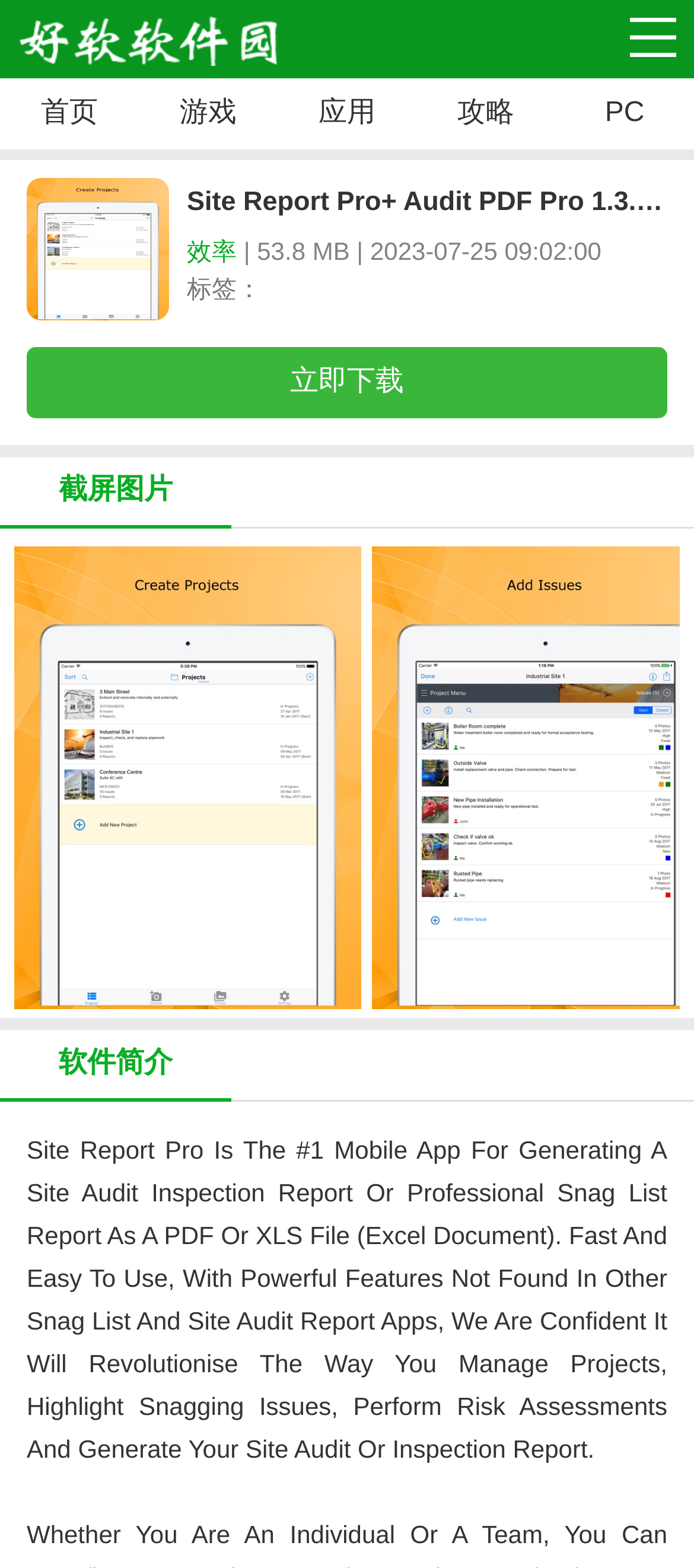Construct a thorough caption encompassing all aspects of the webpage.

This webpage is about Site Report Pro, a mobile app for generating site audit inspection reports or professional snag list reports. At the top left corner, there is a link to "好软软件下载" (which means "software download" in Chinese) accompanied by a small image. On the top right corner, there is an empty link. Below these elements, there are five links in a row, labeled "首页" (home), "游戏" (game), "应用" (application), "攻略" (strategy), and "PC".

In the middle of the page, there is a large image of the Site Report Pro app, accompanied by a heading with the same name. Below the image, there is a link to "效率" (efficiency) and a static text displaying the file size and upload date of the app. Further down, there is a static text "标签：" (labels) and a prominent "立即下载" (download now) button.

On the left side of the page, there are two static texts, "截屏图片" (screenshot) and "软件简介" (software introduction). The software introduction is a lengthy text that describes the features and benefits of Site Report Pro, highlighting its ease of use, powerful features, and ability to revolutionize project management, snagging issues, risk assessments, and site audit reports.